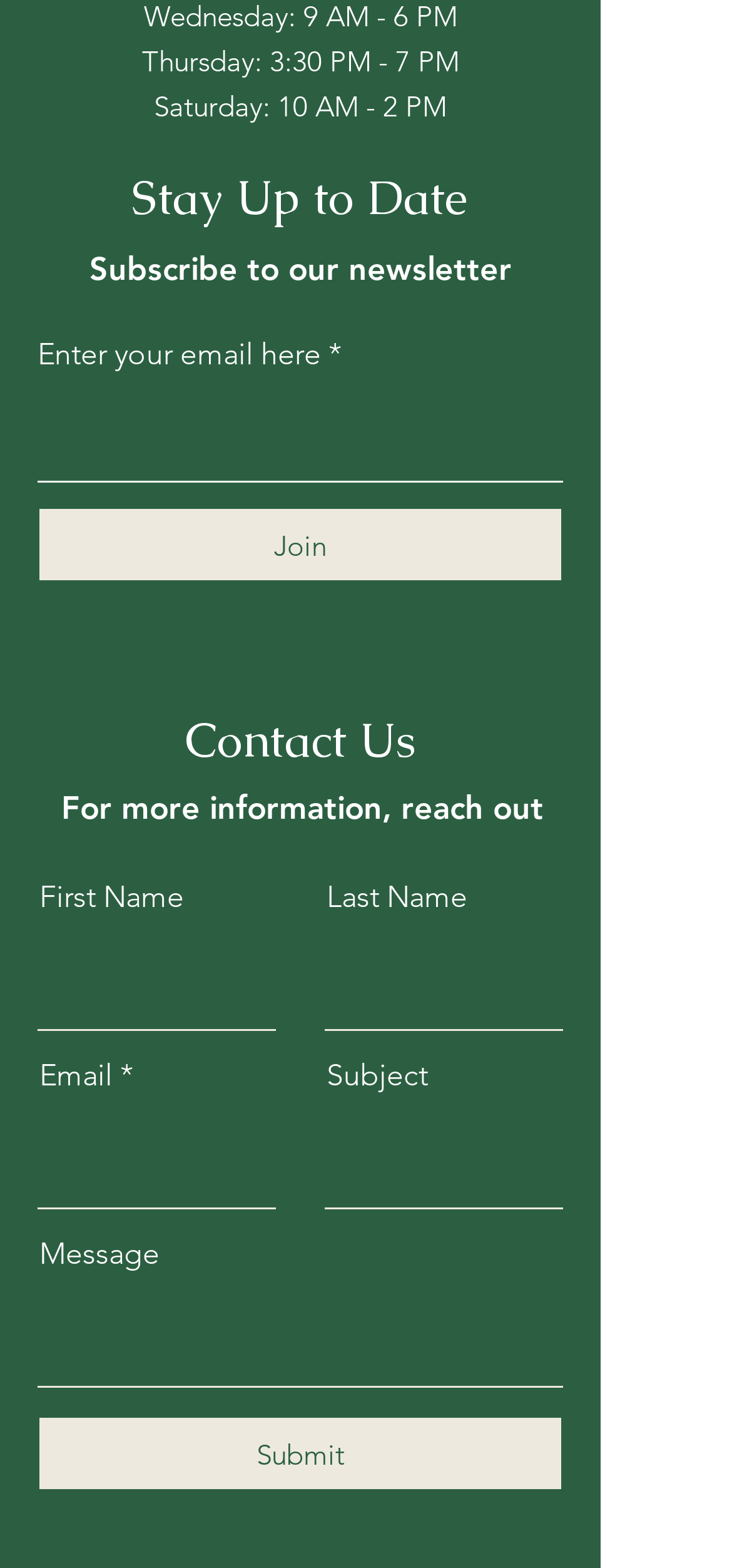Answer the question below using just one word or a short phrase: 
What are the business hours on Thursday?

3:30 PM - 7 PM